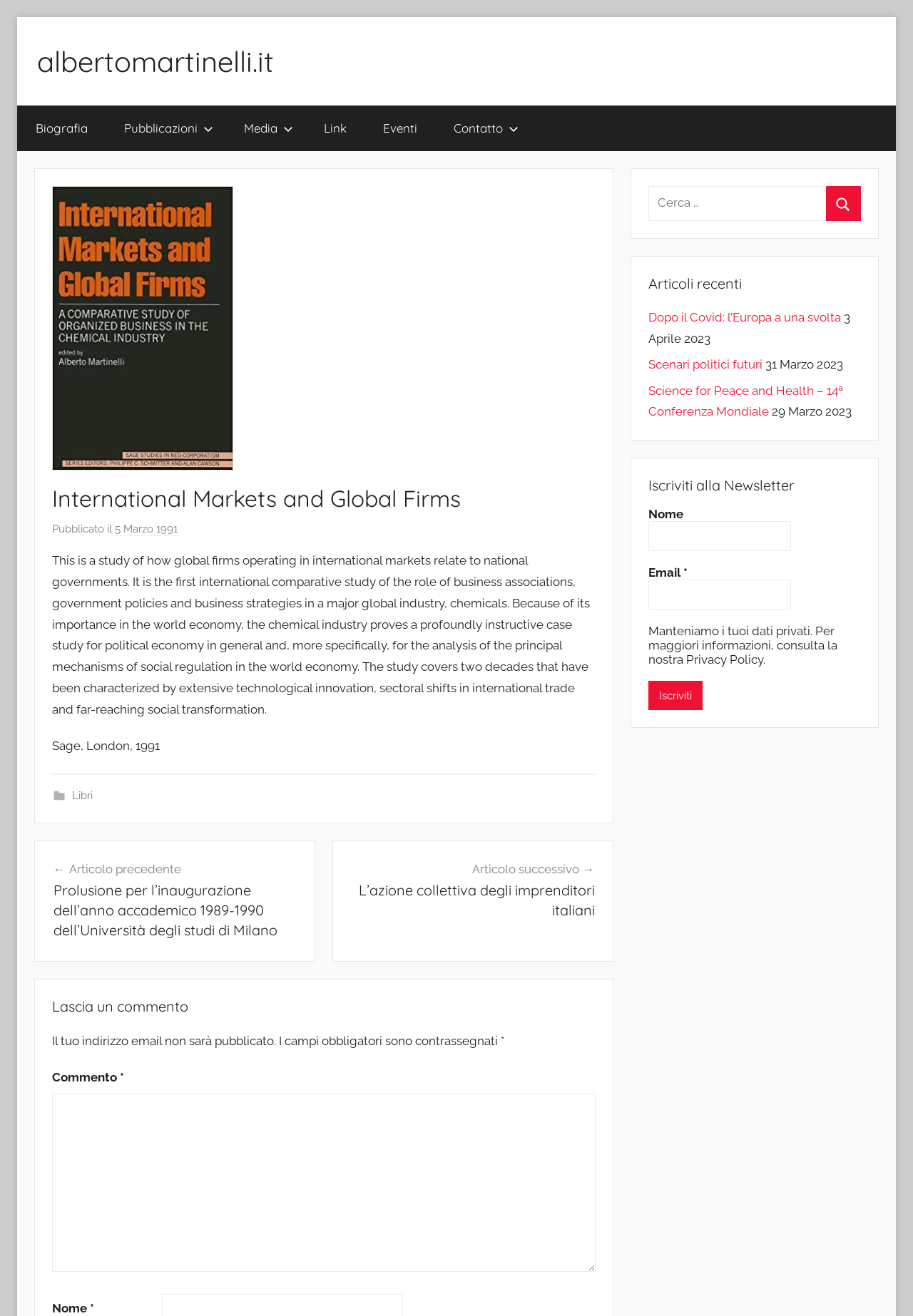Please pinpoint the bounding box coordinates for the region I should click to adhere to this instruction: "Leave a comment".

[0.057, 0.831, 0.652, 0.966]